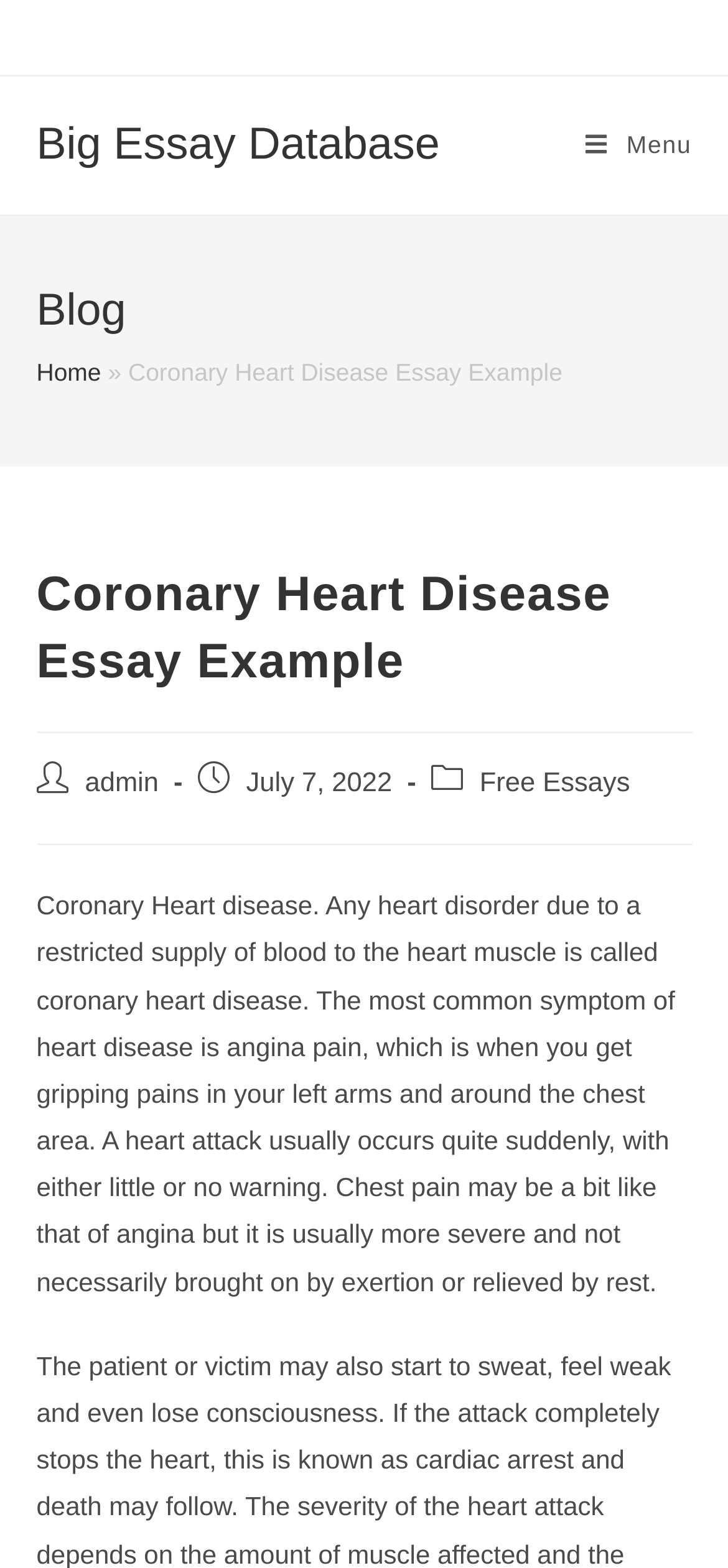From the given element description: "Big Essay Database", find the bounding box for the UI element. Provide the coordinates as four float numbers between 0 and 1, in the order [left, top, right, bottom].

[0.05, 0.077, 0.604, 0.109]